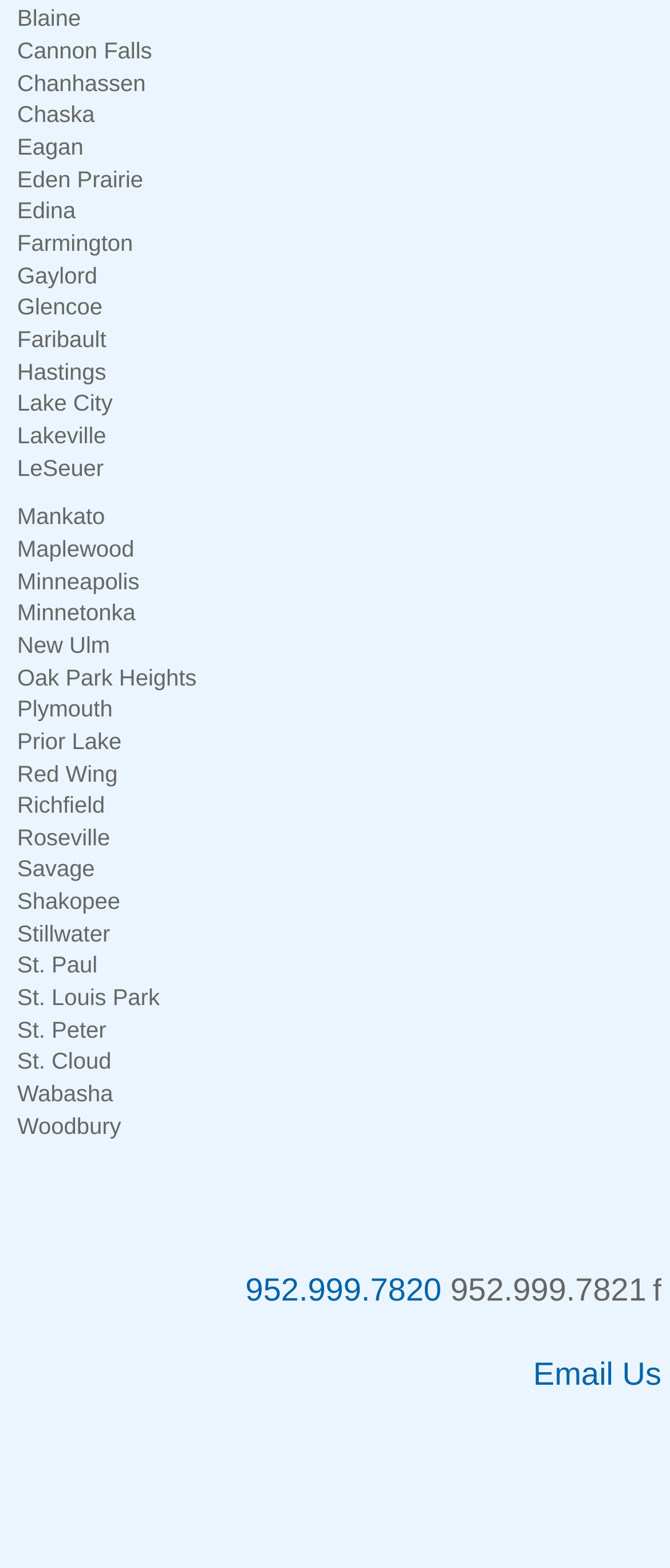Use a single word or phrase to answer the question: 
What is the phone number?

952.999.7820